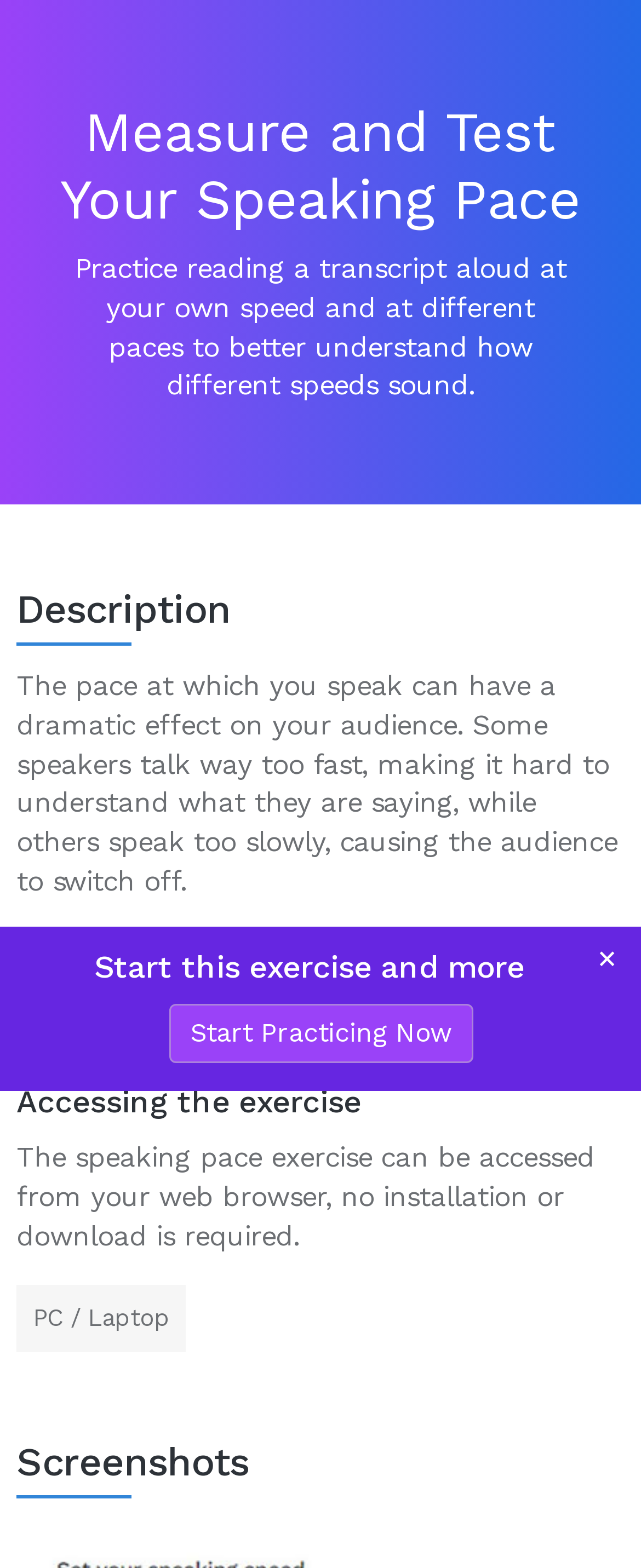Please provide the main heading of the webpage content.

Measure and Test Your Speaking Pace